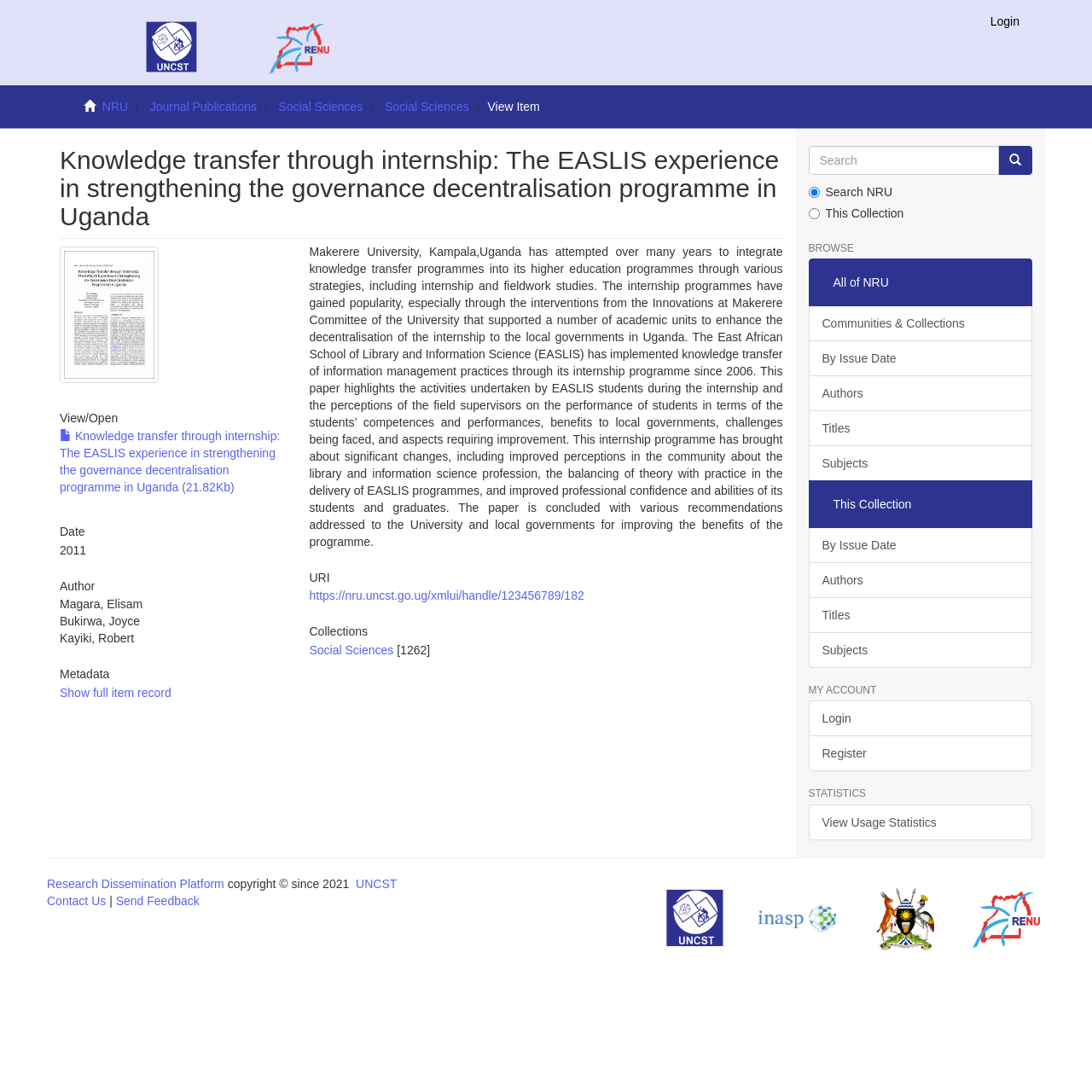Identify the bounding box coordinates of the region that needs to be clicked to carry out this instruction: "Search for something". Provide these coordinates as four float numbers ranging from 0 to 1, i.e., [left, top, right, bottom].

[0.74, 0.134, 0.915, 0.16]